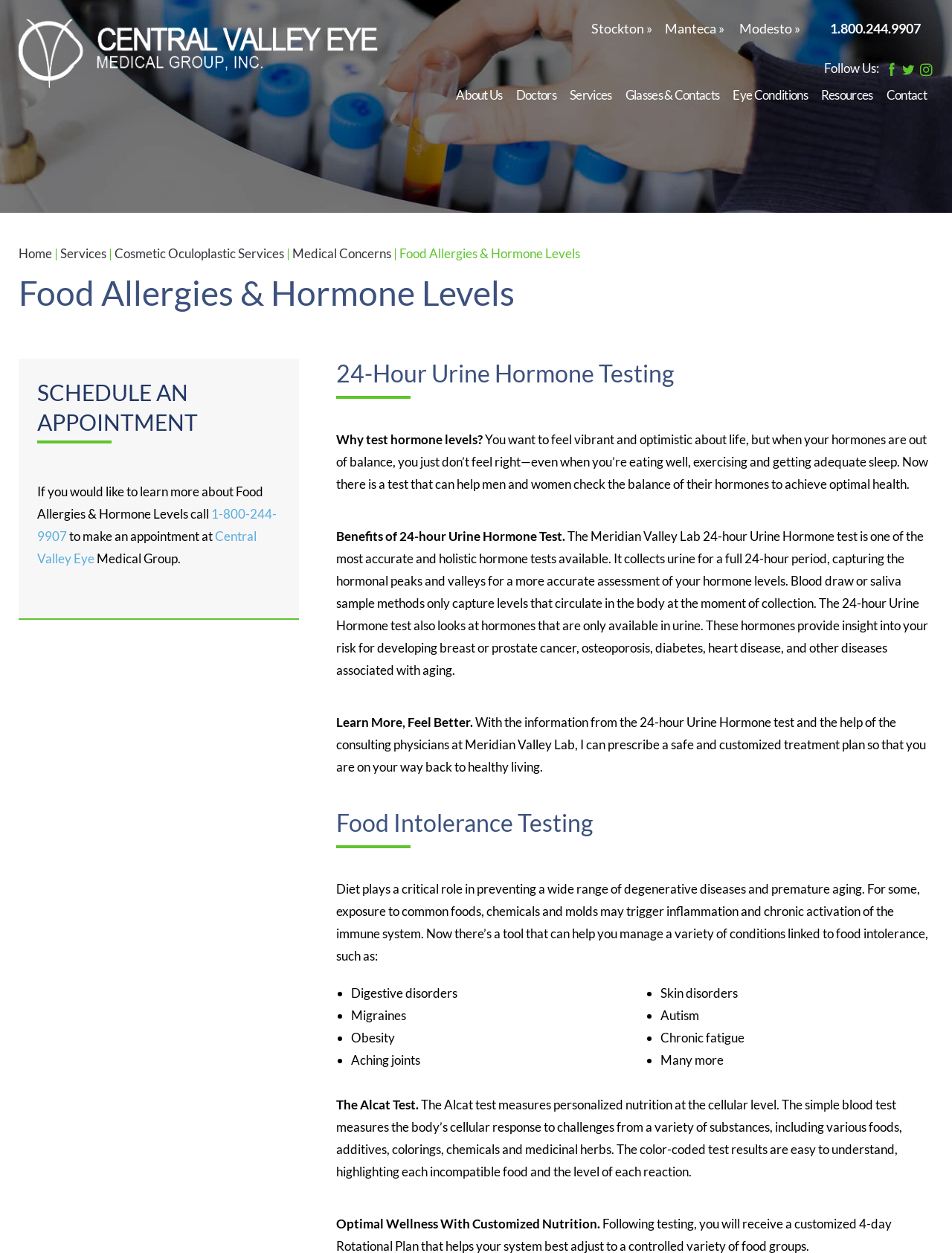Given the element description: "alt="Central Valley Eye Medical Group"", predict the bounding box coordinates of the UI element it refers to, using four float numbers between 0 and 1, i.e., [left, top, right, bottom].

[0.02, 0.035, 0.397, 0.048]